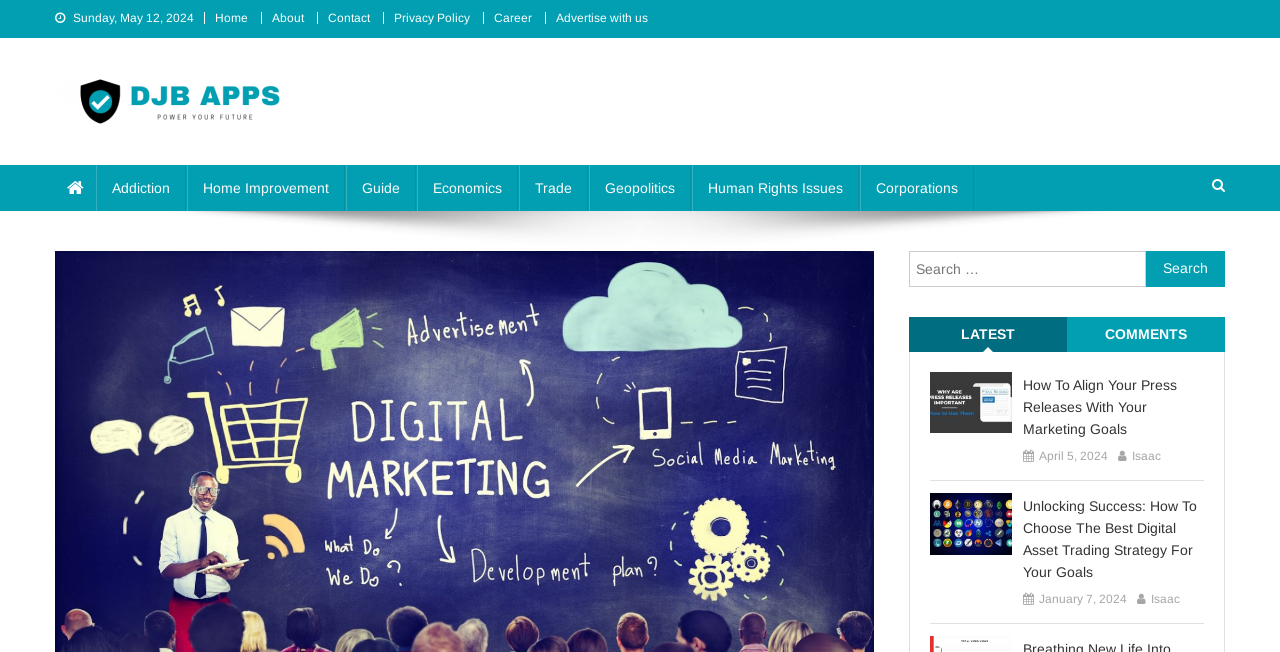What is the date displayed at the top of the webpage?
Can you give a detailed and elaborate answer to the question?

I found the date 'Sunday, May 12, 2024' at the top of the webpage, which is displayed as a static text element.